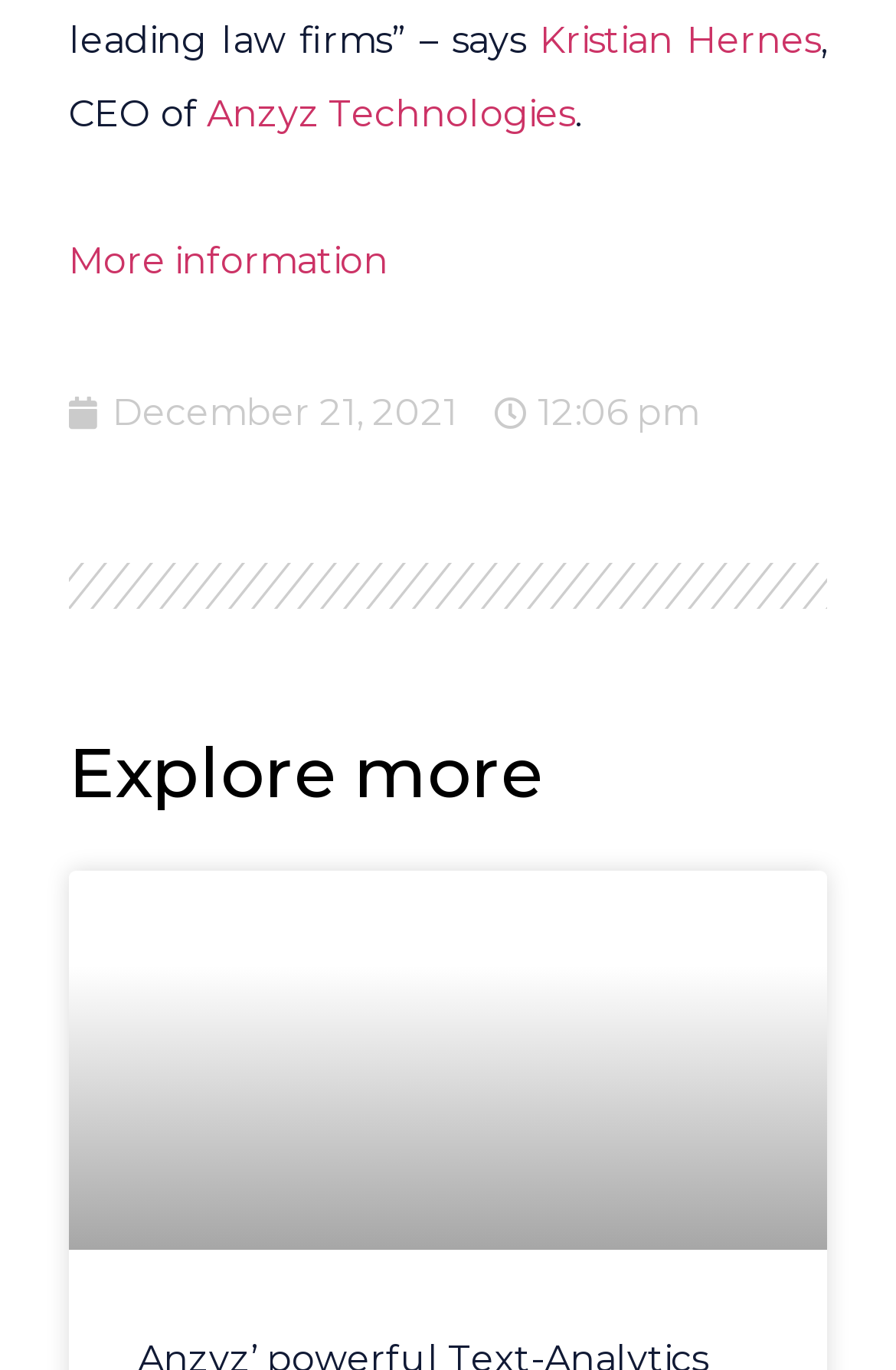What is the date of the event?
From the details in the image, provide a complete and detailed answer to the question.

I found the answer by looking at the link 'December 21, 2021' which is located in the middle of the webpage, indicating that the event occurred on this date.